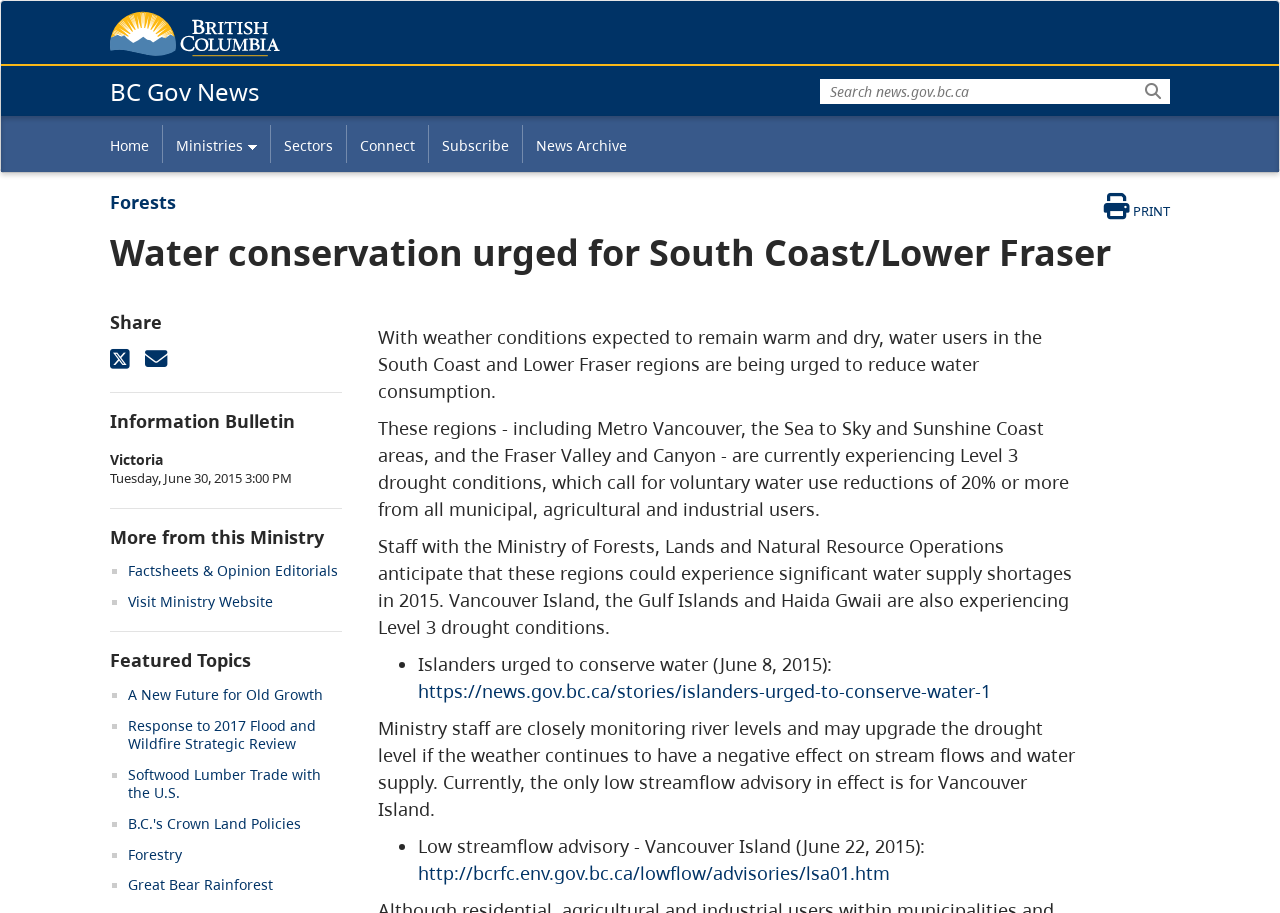Find the bounding box coordinates for the element that must be clicked to complete the instruction: "Search for something". The coordinates should be four float numbers between 0 and 1, indicated as [left, top, right, bottom].

[0.641, 0.072, 0.914, 0.114]